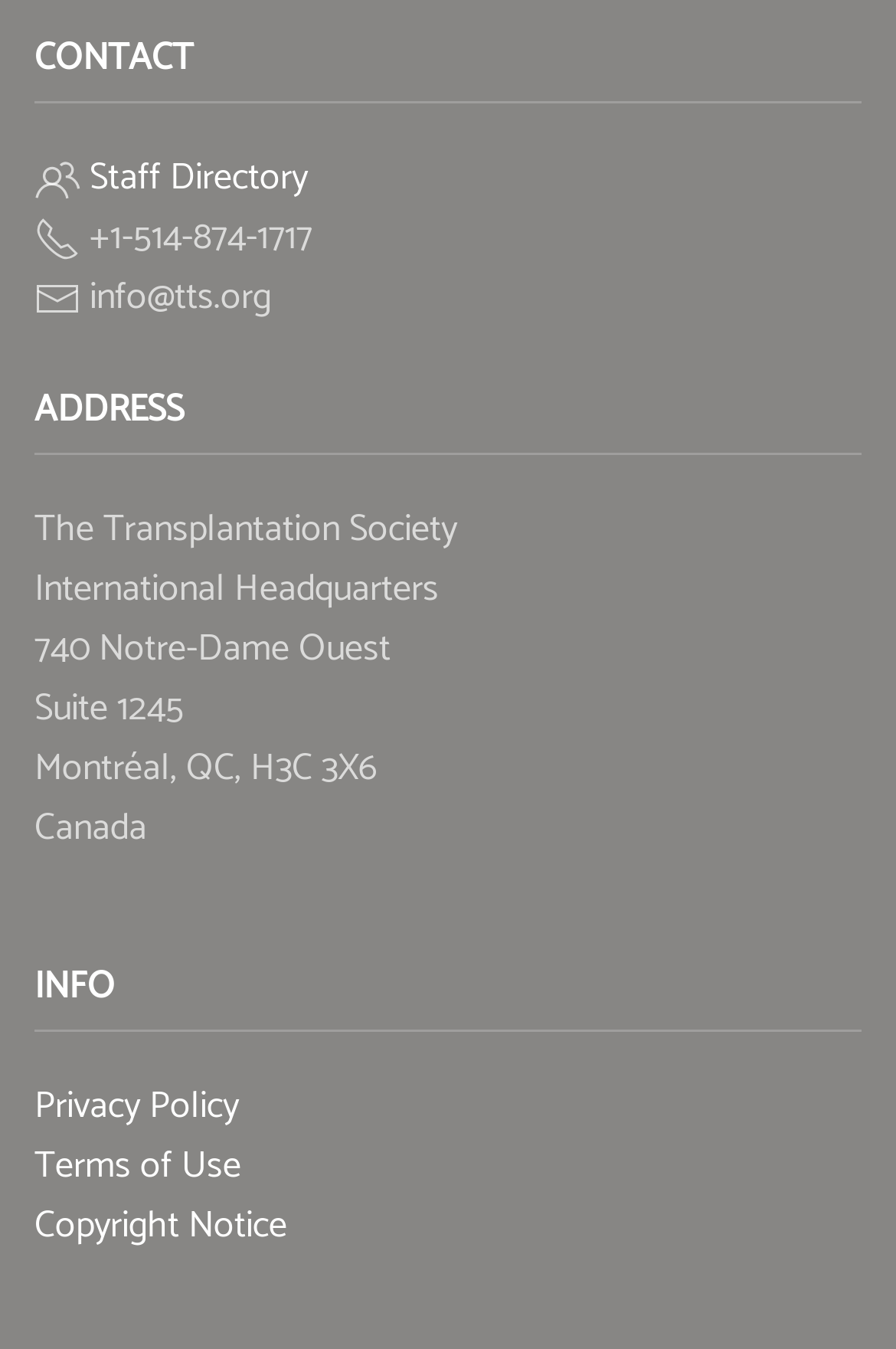What is the phone number of The Transplantation Society?
Please answer using one word or phrase, based on the screenshot.

+1-514-874-1717